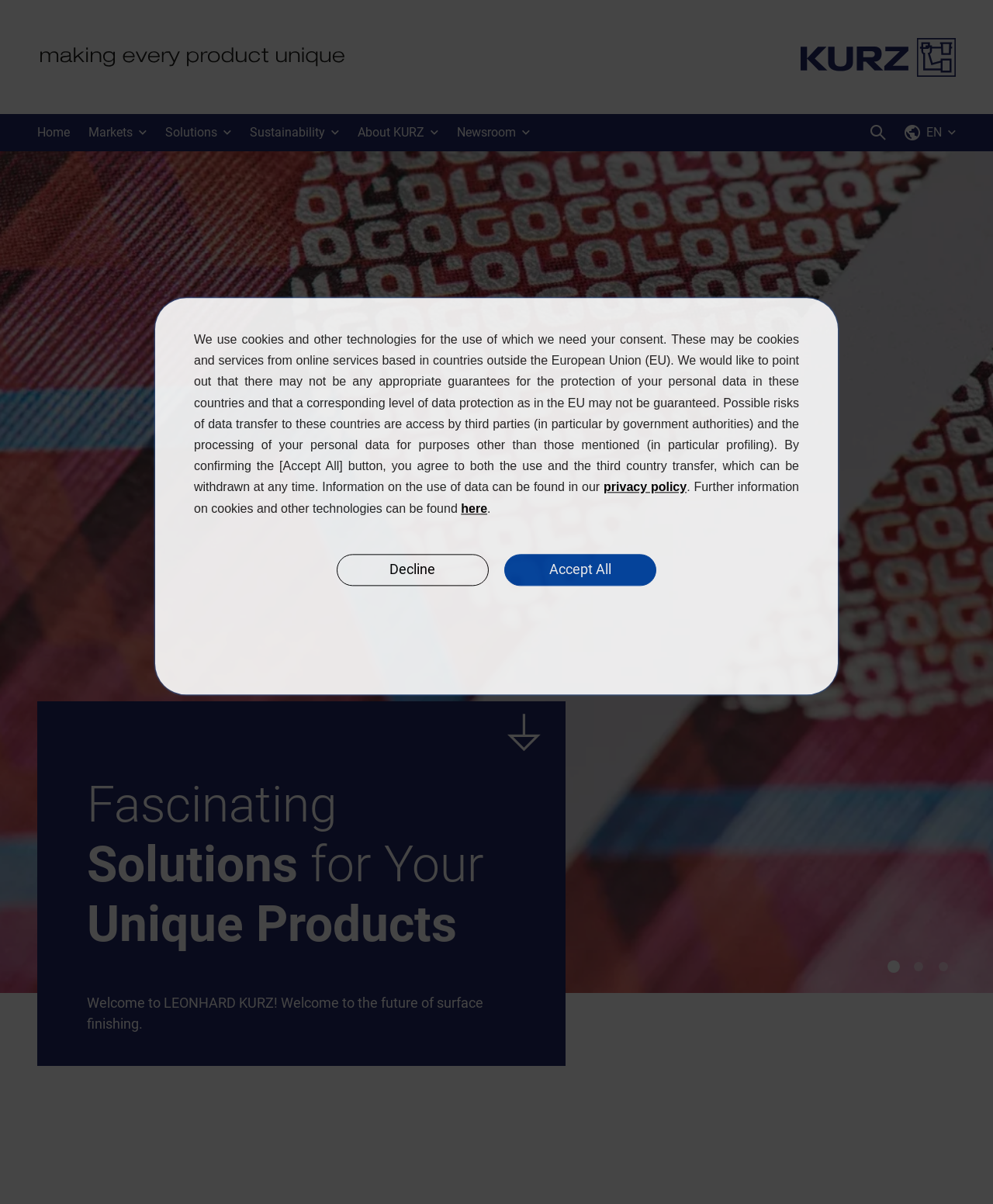Determine the bounding box coordinates in the format (top-left x, top-left y, bottom-right x, bottom-right y). Ensure all values are floating point numbers between 0 and 1. Identify the bounding box of the UI element described by: alt="LEONHARD KURZ Stifung & Co.KG"

[0.806, 0.031, 0.962, 0.064]